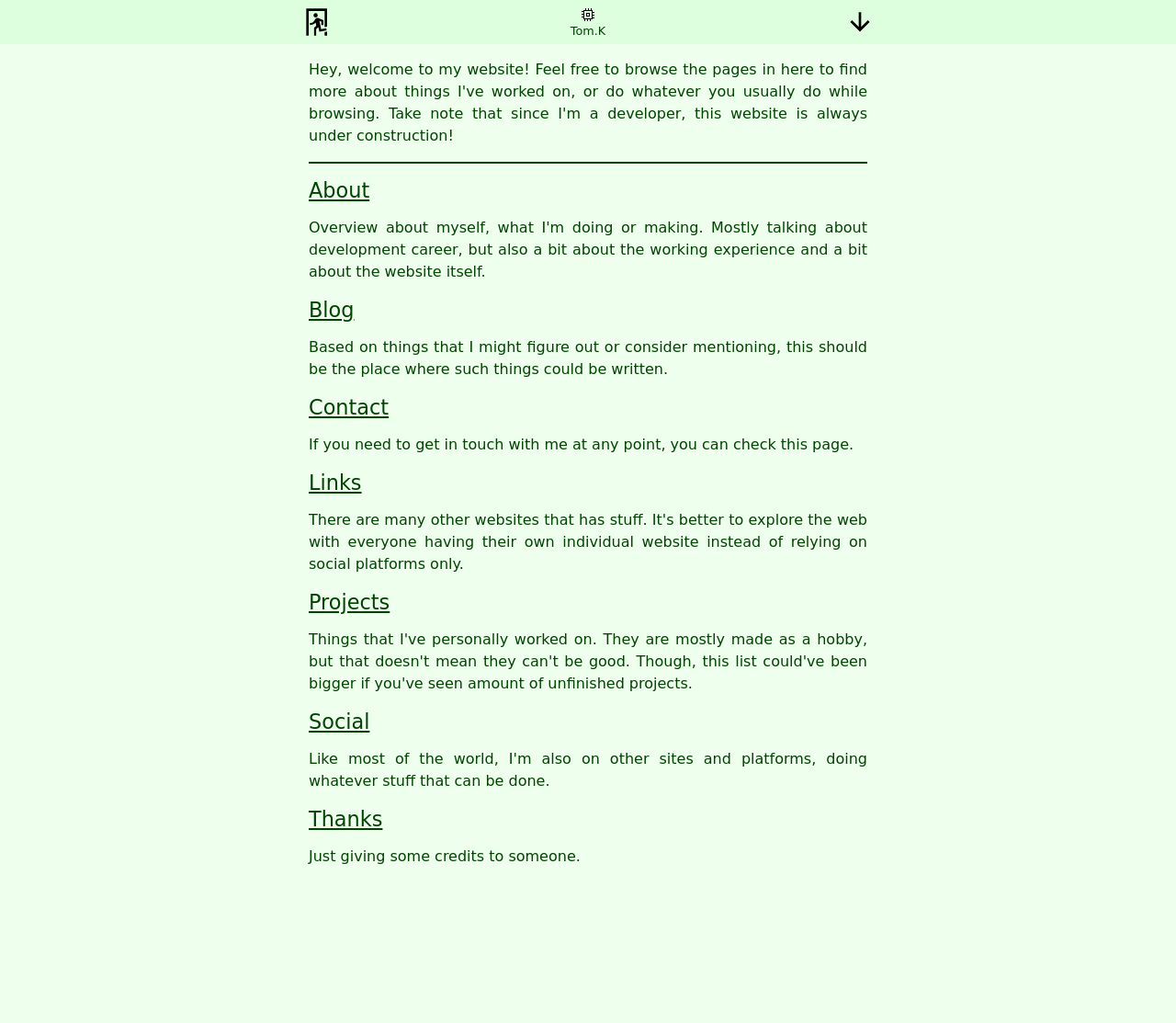Locate and provide the bounding box coordinates for the HTML element that matches this description: "Links".

[0.262, 0.46, 0.307, 0.483]